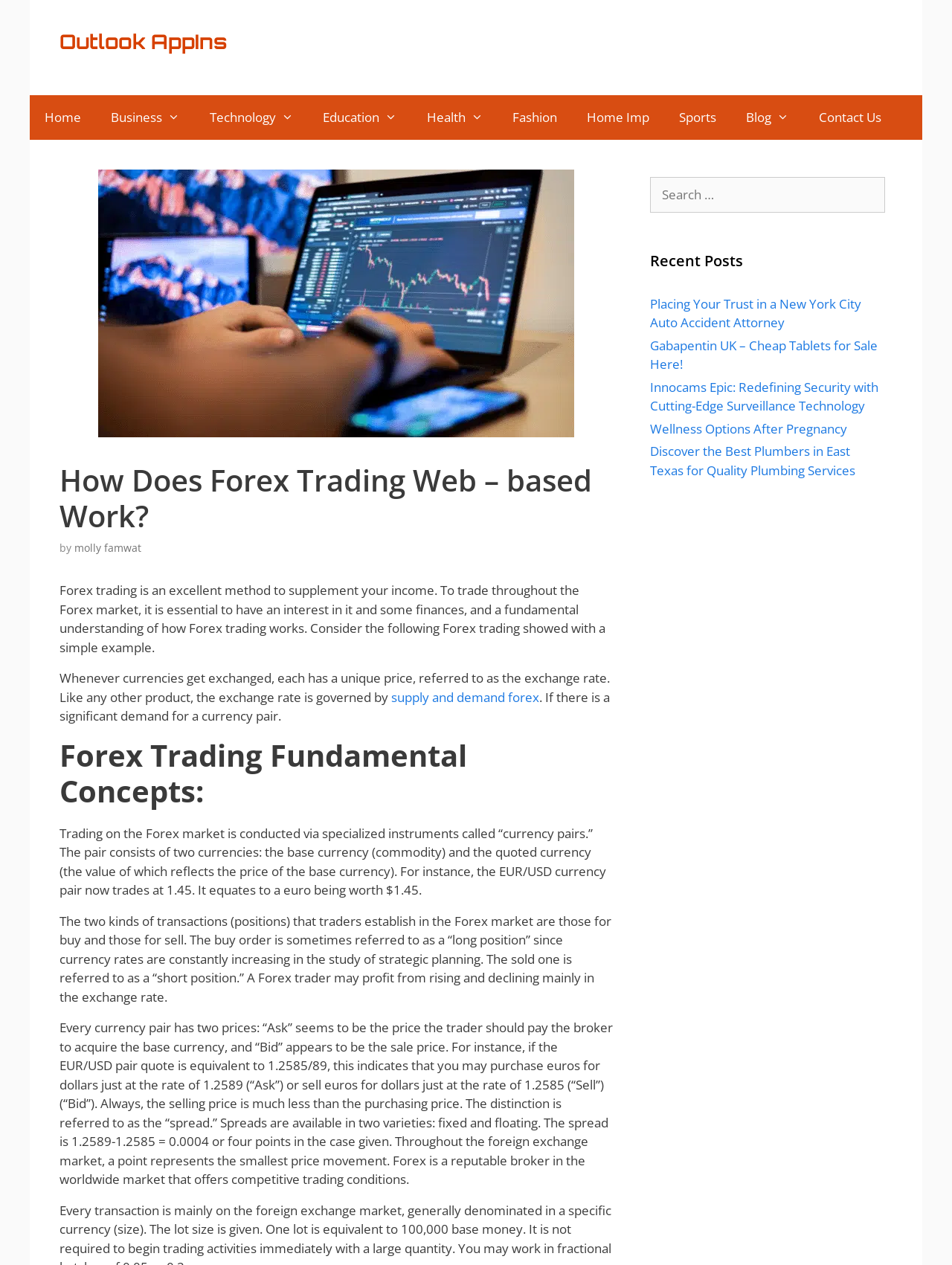What is the difference between 'Ask' and 'Bid' prices?
Based on the visual information, provide a detailed and comprehensive answer.

According to the webpage, 'Ask' is the price the trader should pay the broker to acquire the base currency, while 'Bid' is the sale price, and the selling price is always less than the buying price, with the difference being referred to as the 'spread'.